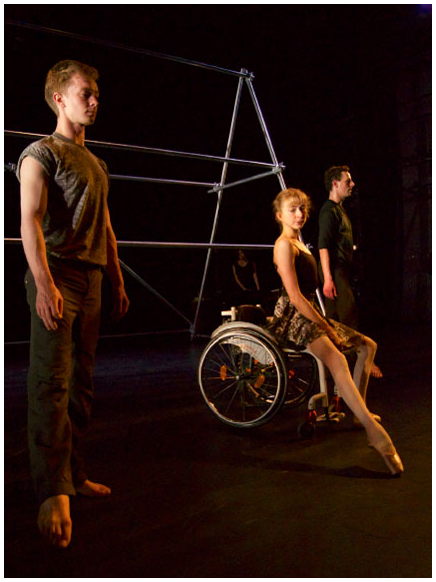What is the female dancer sitting on?
Please answer the question with as much detail as possible using the screenshot.

According to the caption, the female dancer is positioned on a wheelchair in the middle of the stage, which suggests that she is sitting on it.